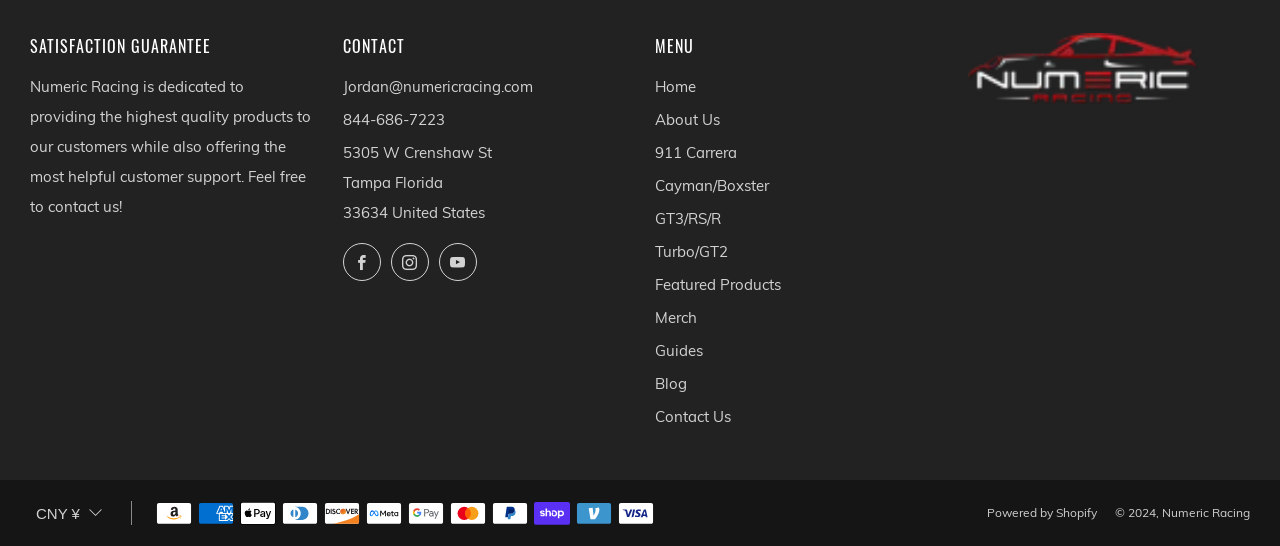What types of payment methods are accepted?
Please respond to the question with as much detail as possible.

Based on the images of various payment methods such as Amazon, American Express, Apple Pay, and others, it can be inferred that the website accepts various payment methods.